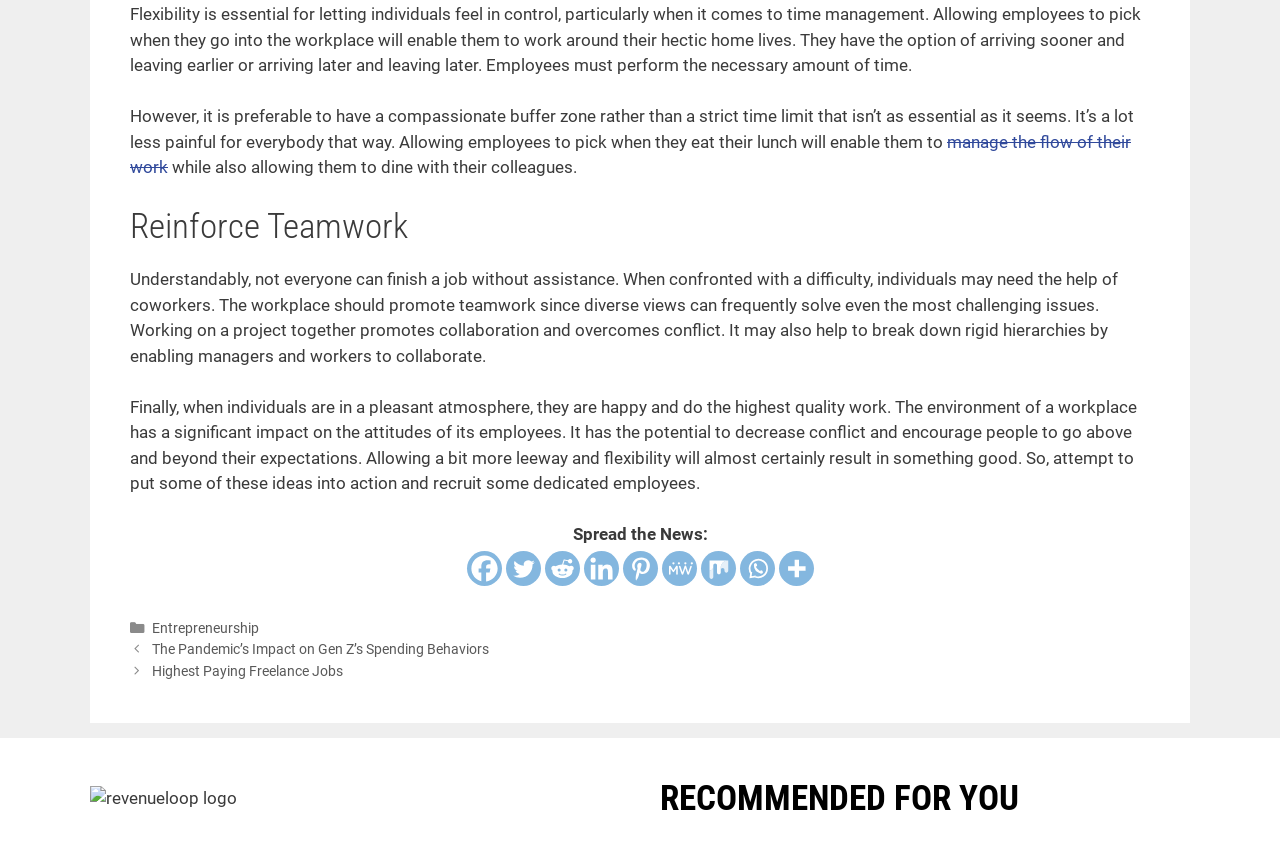Please mark the clickable region by giving the bounding box coordinates needed to complete this instruction: "Click on 'Facebook'".

[0.364, 0.651, 0.392, 0.692]